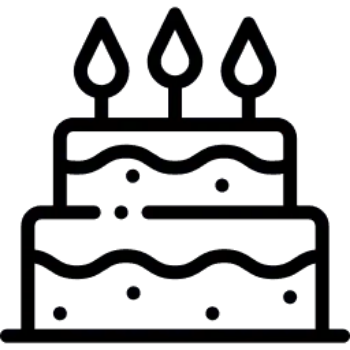Create an extensive caption that includes all significant details of the image.

This image features a simple yet delightful illustration of a three-tiered birthday cake, complete with three lit candles on top. The cake is adorned with wavy frosting and sprinkled with decorative dots, adding a festive touch. This imagery resonates with the context of celebrating special occasions, such as birthdays, highlighting the company's policy of providing employees with a guaranteed day off to mark their birthdays, even during the busy holiday season. The emphasis on this benefit underlines the organization's commitment to employee well-being and work-life balance.